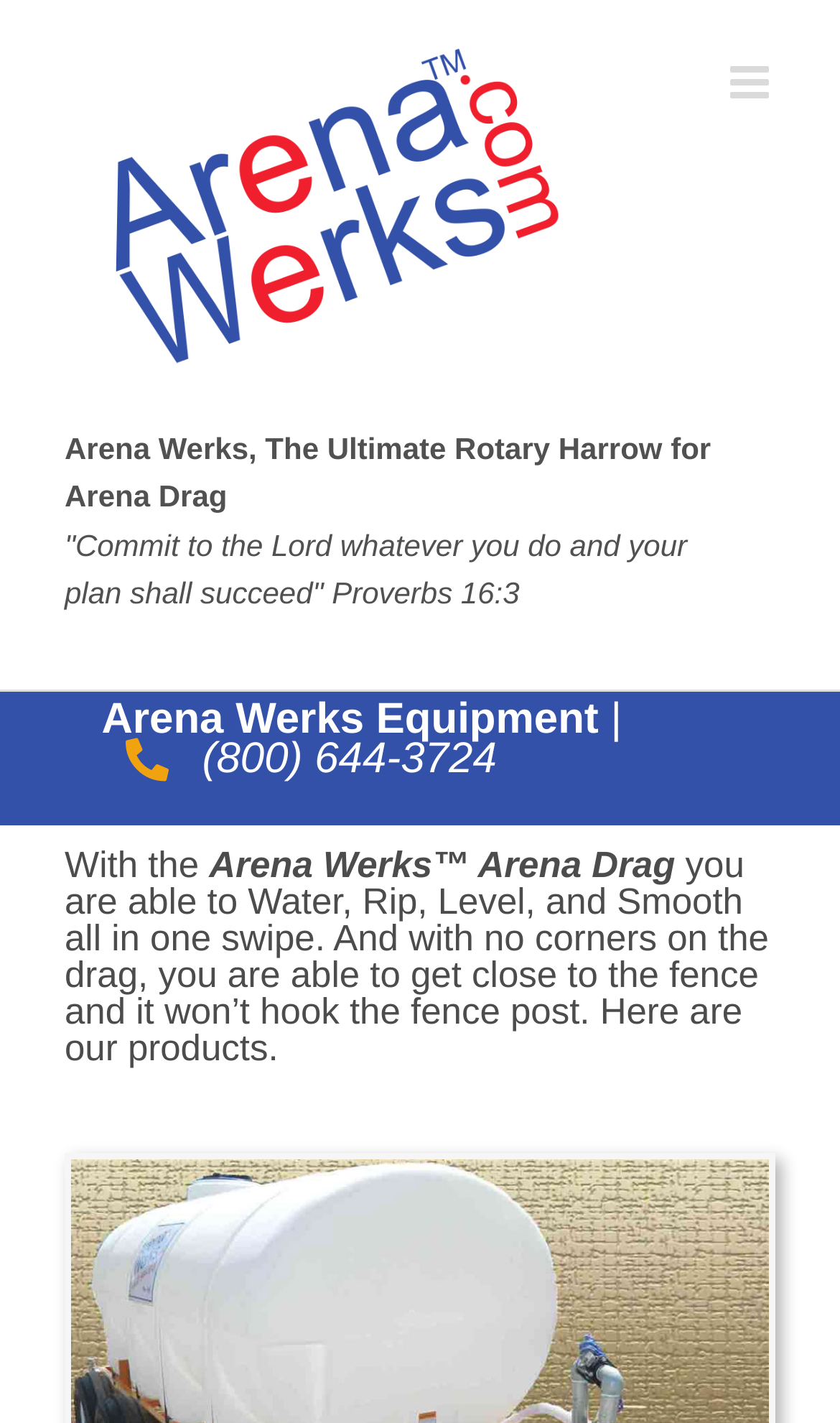What is the product name?
Based on the image, give a one-word or short phrase answer.

Arena Werks Arena Drag